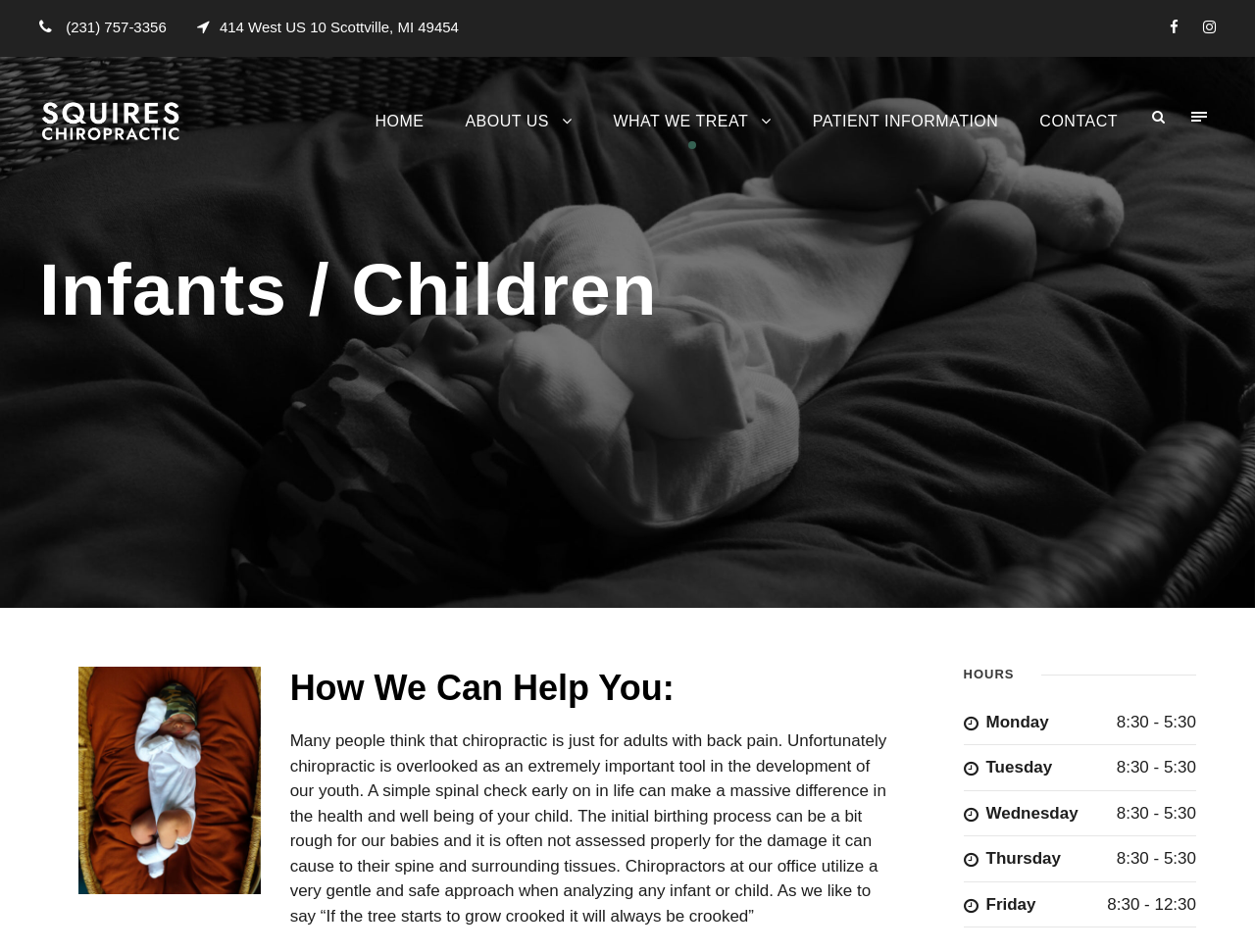What is the gentle approach used by chiropractors at Squires Chiropractic?
Give a thorough and detailed response to the question.

I found this information by reading the paragraph of text under the heading 'How We Can Help You:' which explains the approach used by chiropractors at Squires Chiropractic when analyzing infants and children. According to the text, the chiropractors use a very gentle and safe approach.